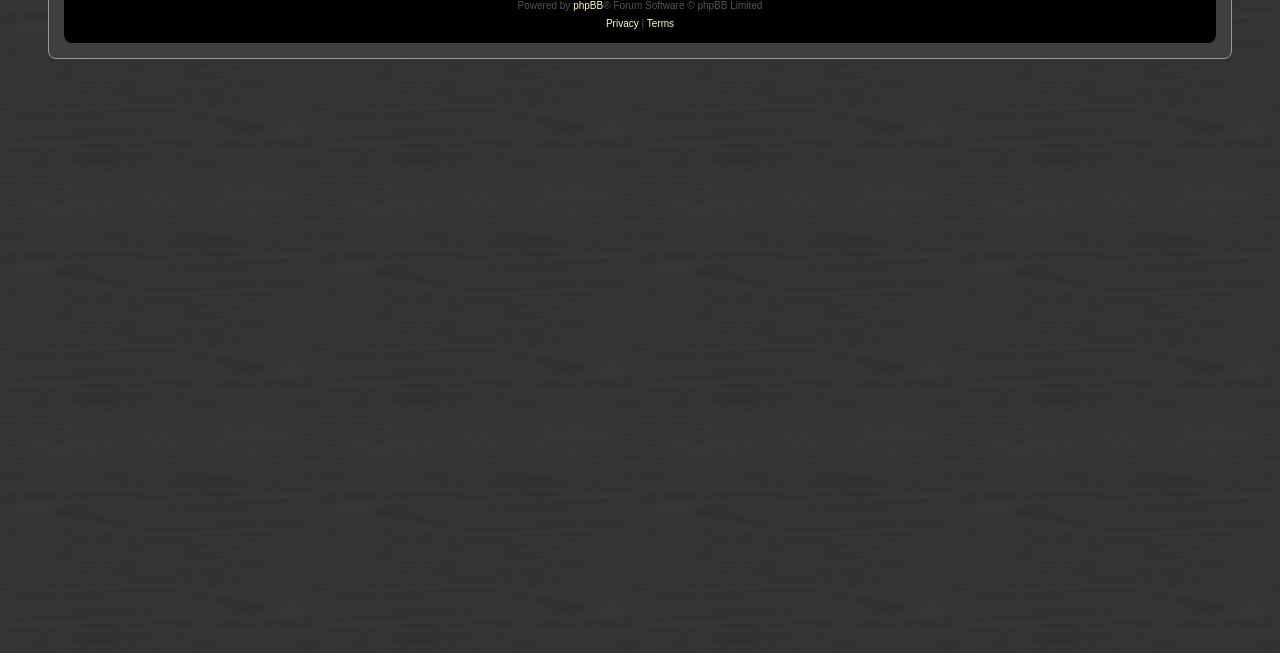From the element description: "Privacy | Terms", extract the bounding box coordinates of the UI element. The coordinates should be expressed as four float numbers between 0 and 1, in the order [left, top, right, bottom].

[0.058, 0.023, 0.942, 0.051]